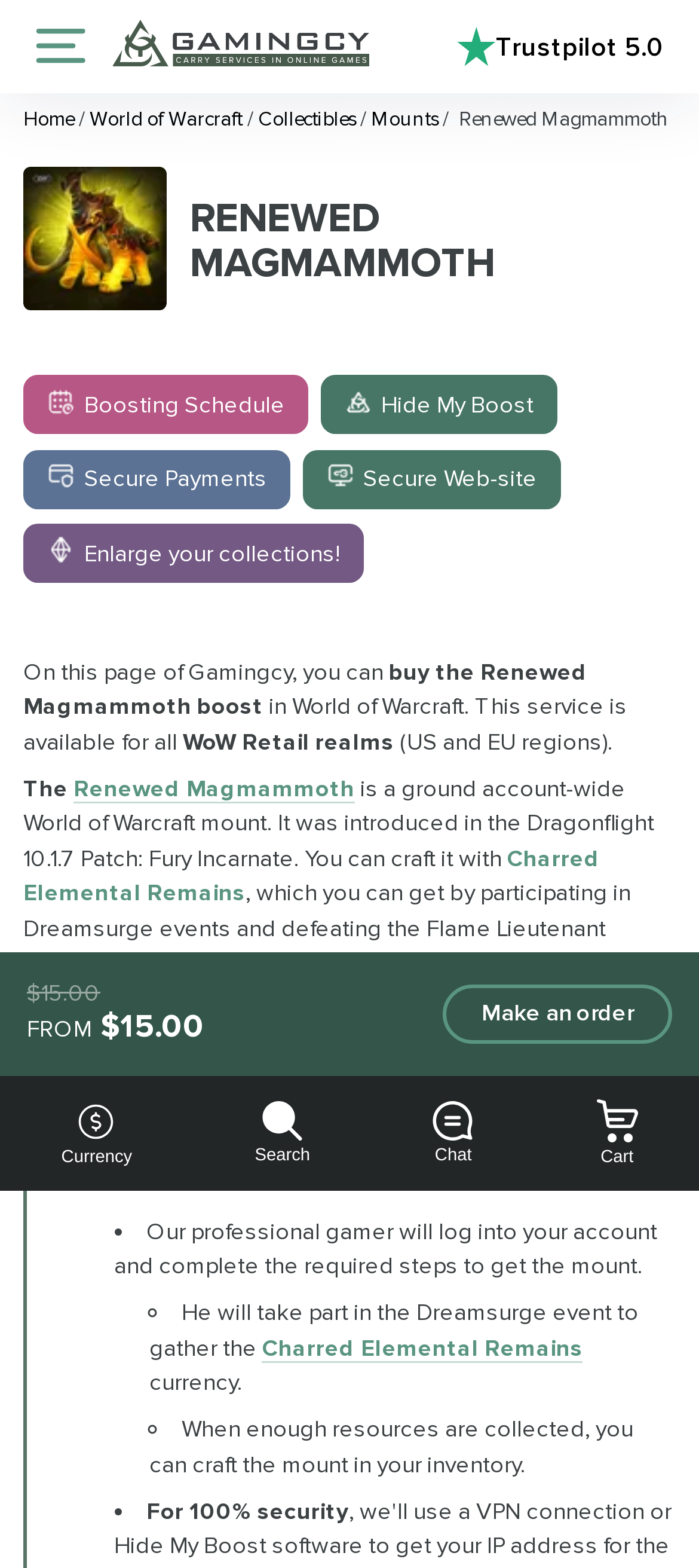What will the gamer do to get the mount?
Answer the question with just one word or phrase using the image.

Log into account and complete required steps